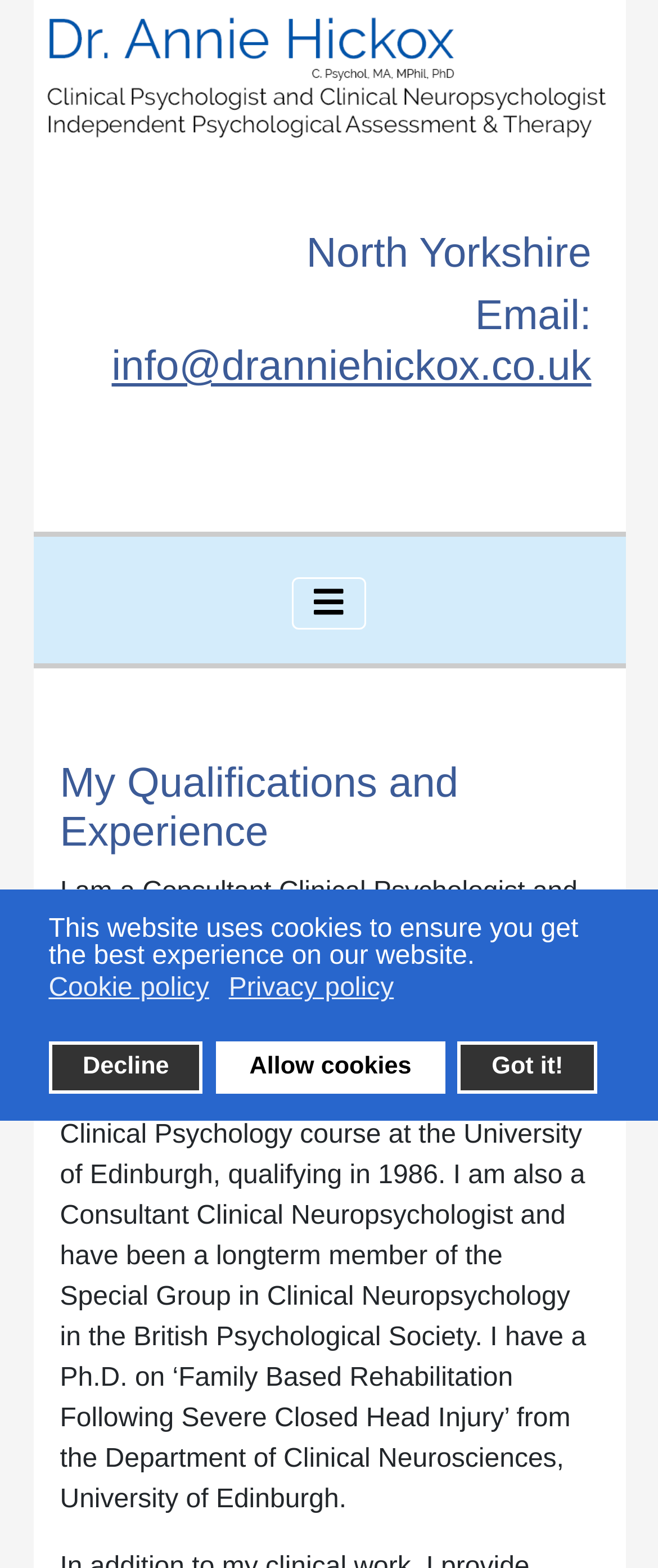What is the email address of Dr. Annie Hickox?
Using the image, give a concise answer in the form of a single word or short phrase.

info@dranniehickox.co.uk